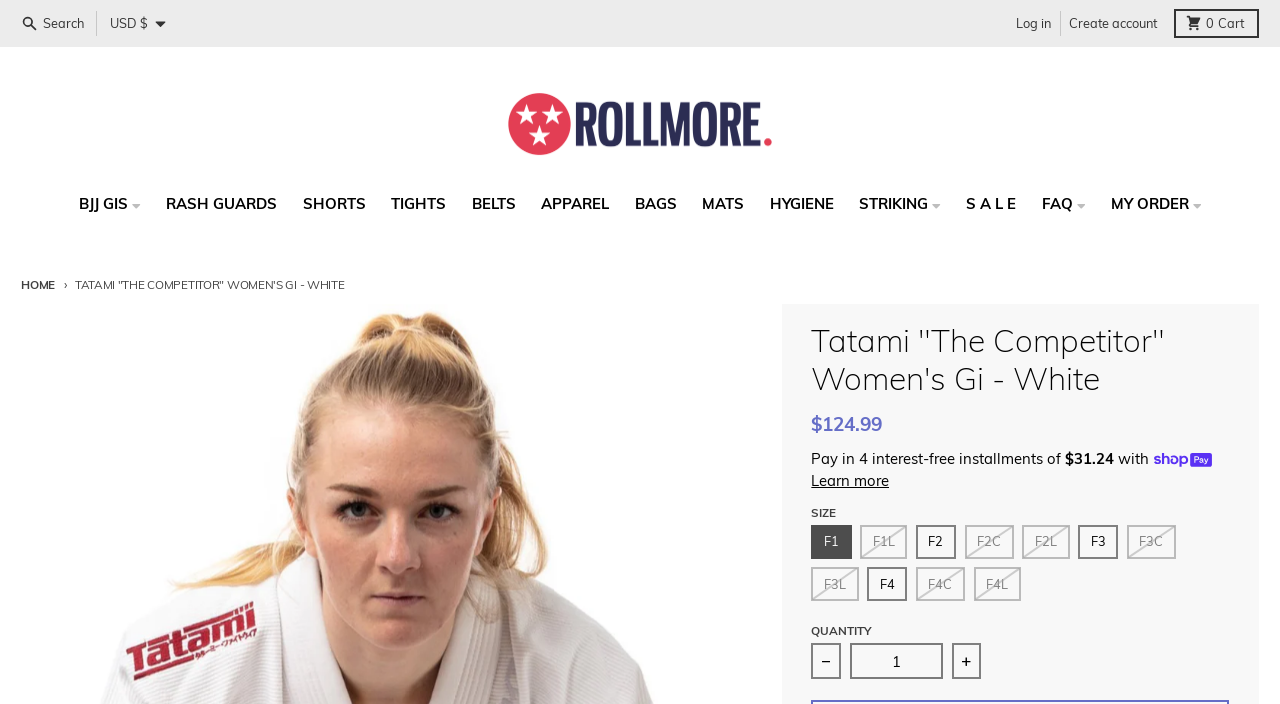Find the bounding box coordinates of the element you need to click on to perform this action: 'Increase the quantity'. The coordinates should be represented by four float values between 0 and 1, in the format [left, top, right, bottom].

[0.743, 0.914, 0.767, 0.965]